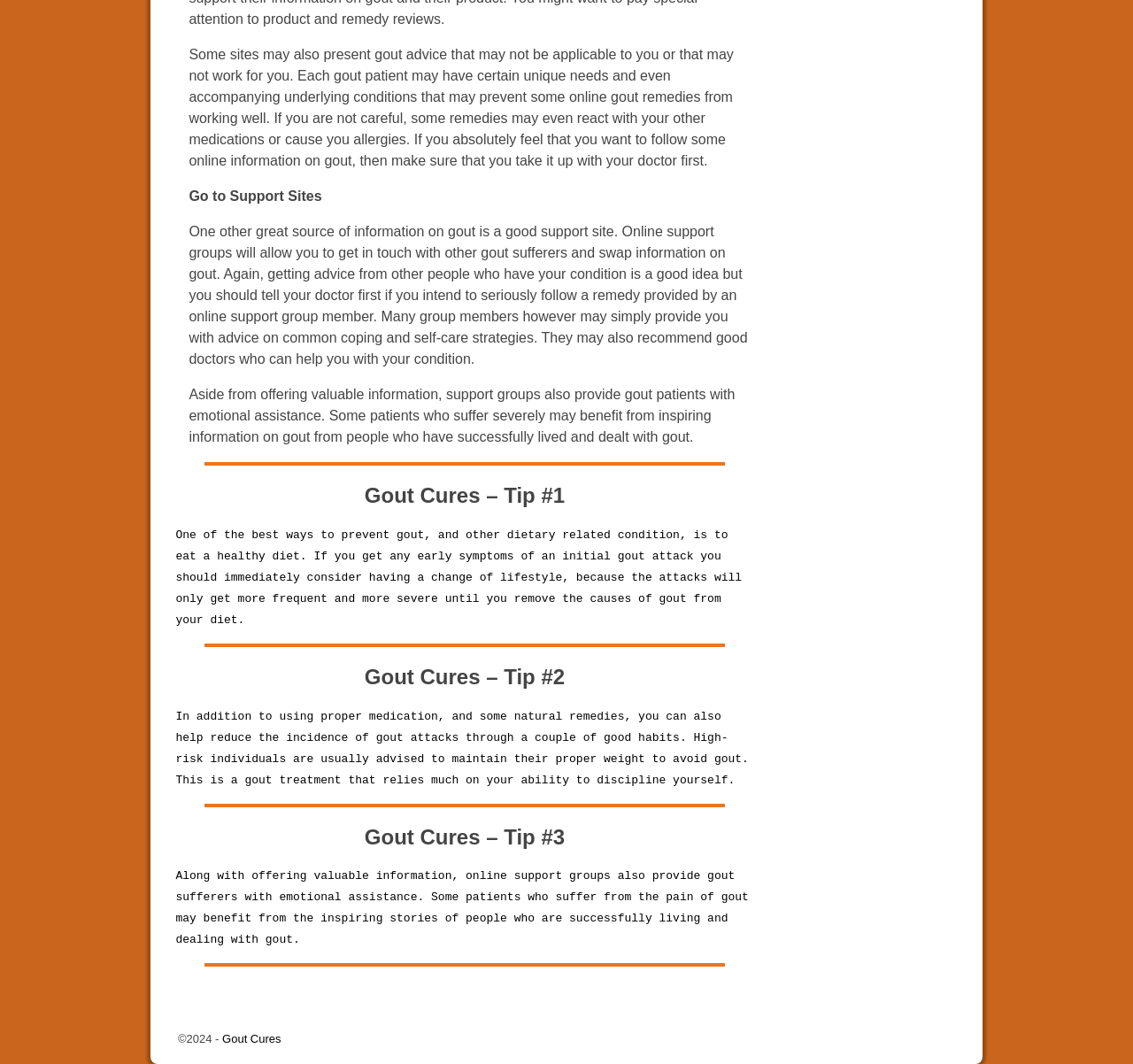Respond to the following query with just one word or a short phrase: 
Why is it important to consult a doctor before following online gout remedies?

To avoid reactions